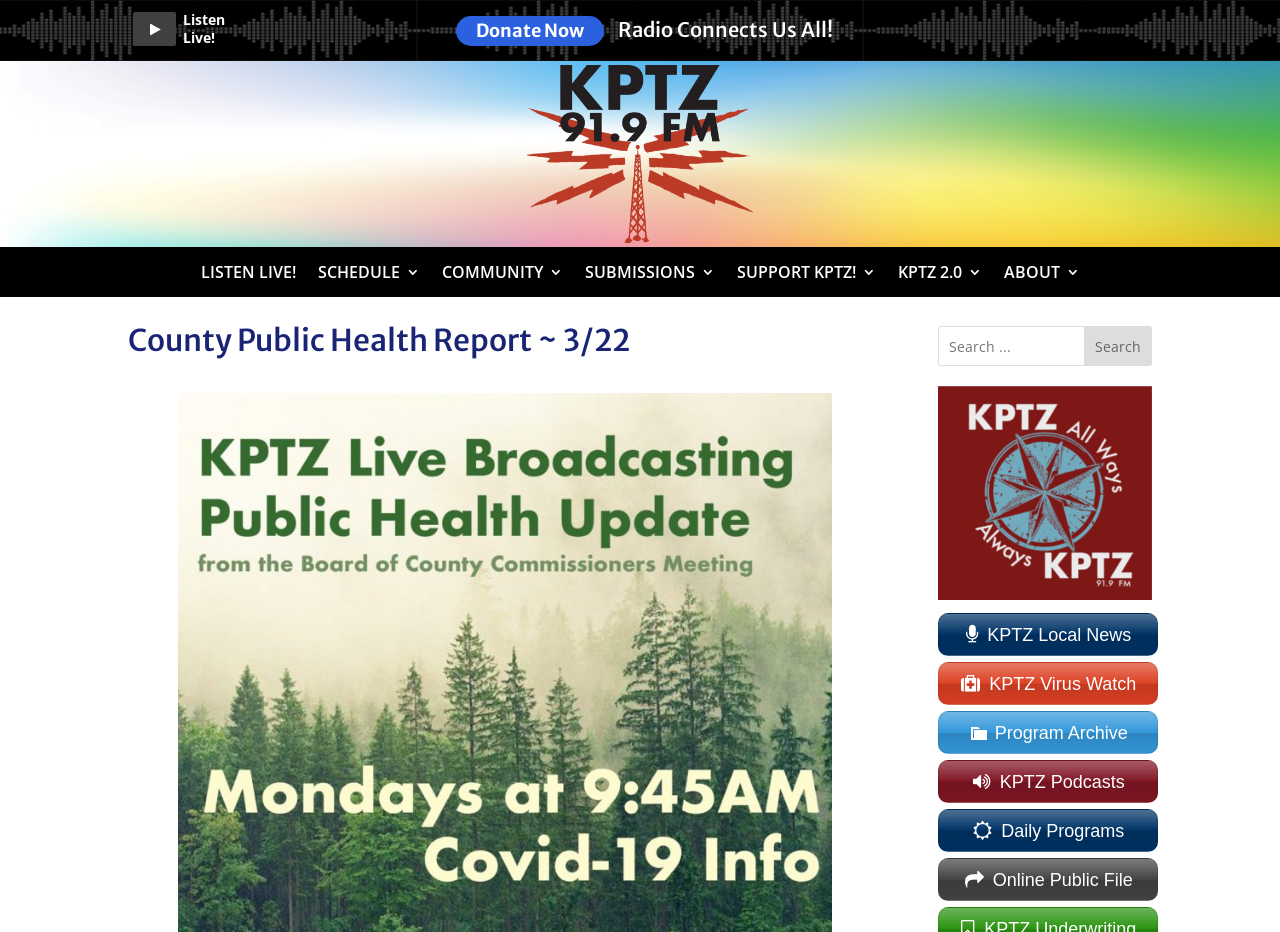Determine the bounding box coordinates of the clickable element to complete this instruction: "View KPTZ local news". Provide the coordinates in the format of four float numbers between 0 and 1, [left, top, right, bottom].

[0.733, 0.658, 0.905, 0.704]